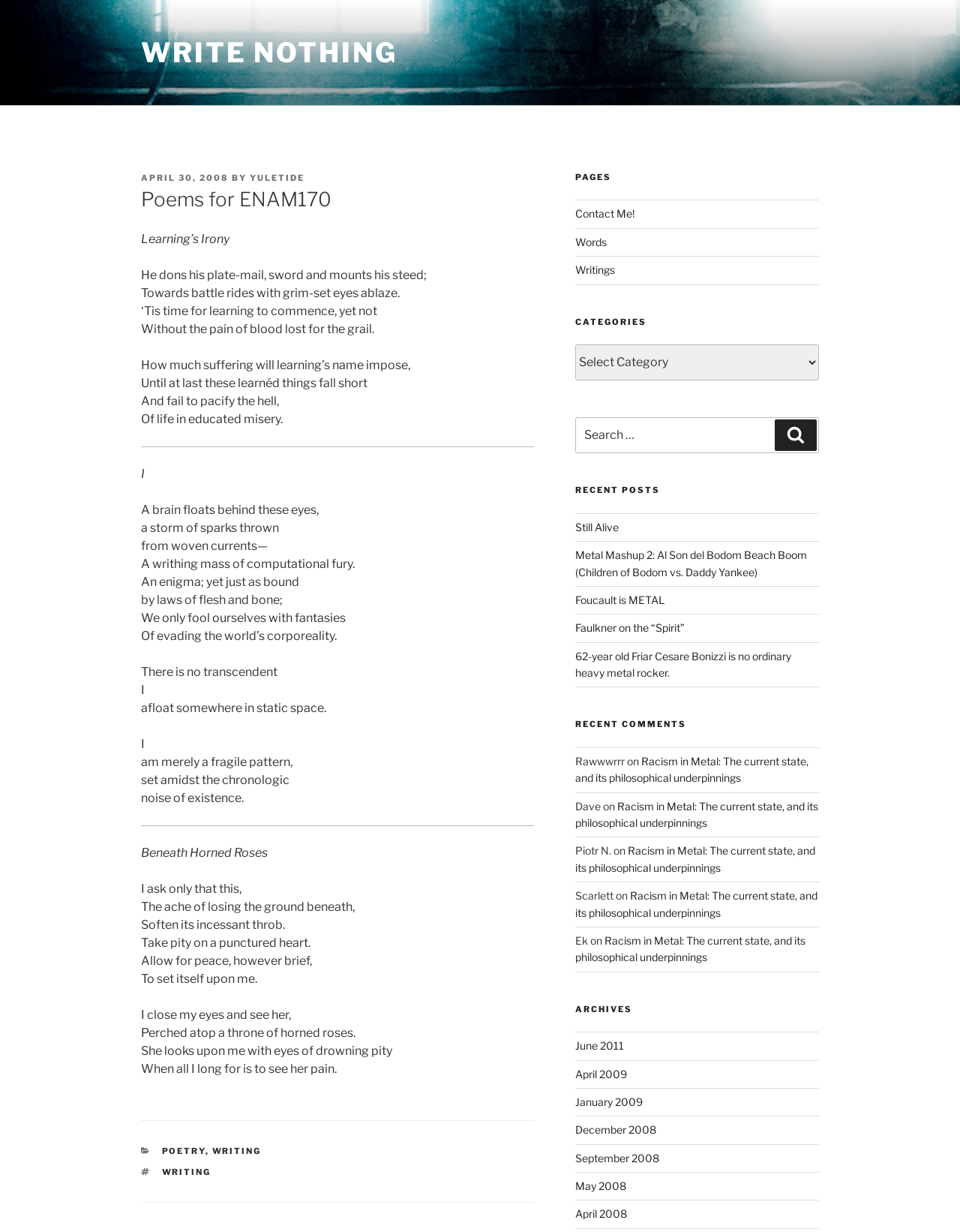Provide your answer in one word or a succinct phrase for the question: 
What is the category of the post 'Still Alive'?

POETRY